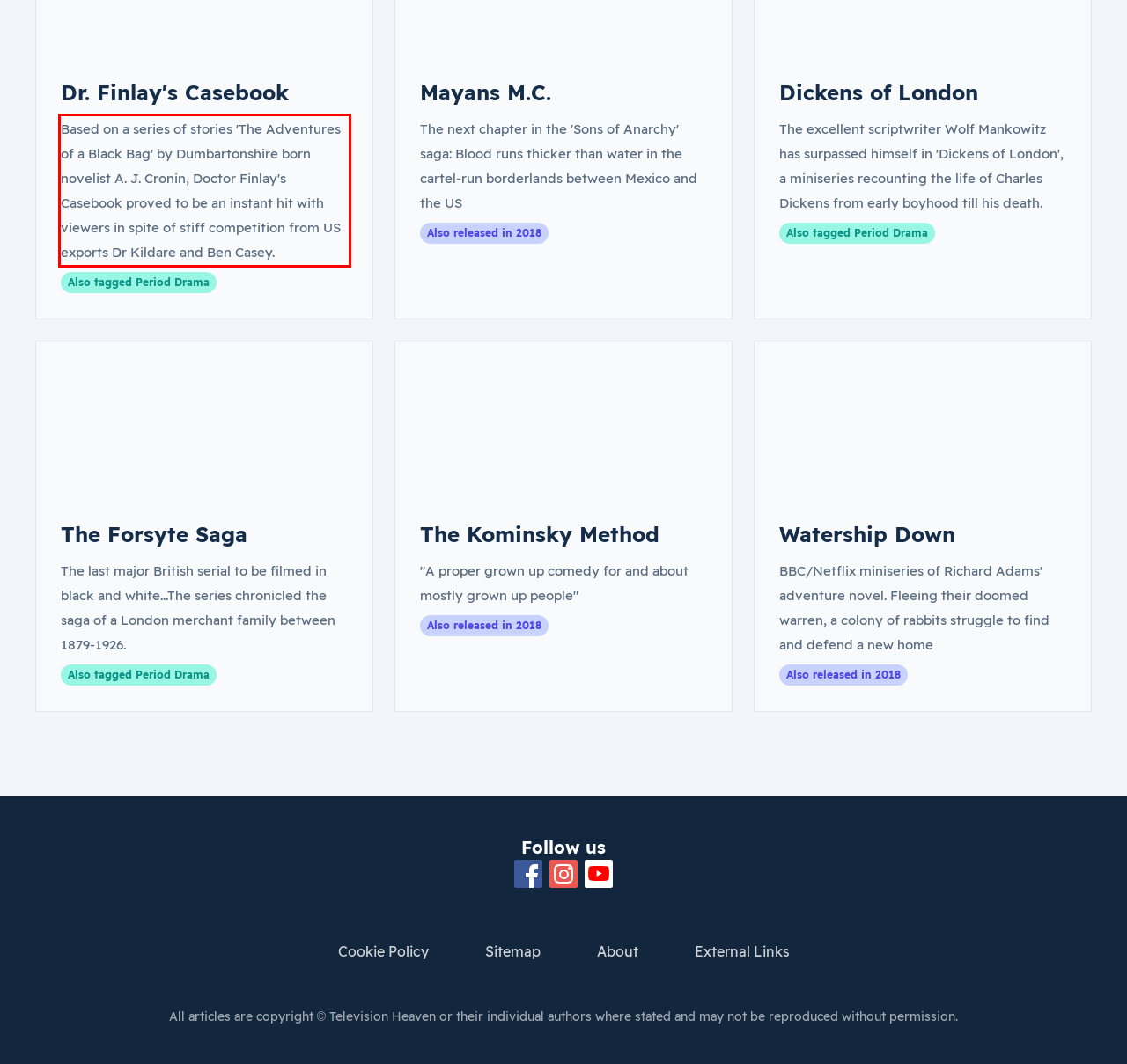Identify and extract the text within the red rectangle in the screenshot of the webpage.

Based on a series of stories 'The Adventures of a Black Bag' by Dumbartonshire born novelist A. J. Cronin, Doctor Finlay's Casebook proved to be an instant hit with viewers in spite of stiff competition from US exports Dr Kildare and Ben Casey.